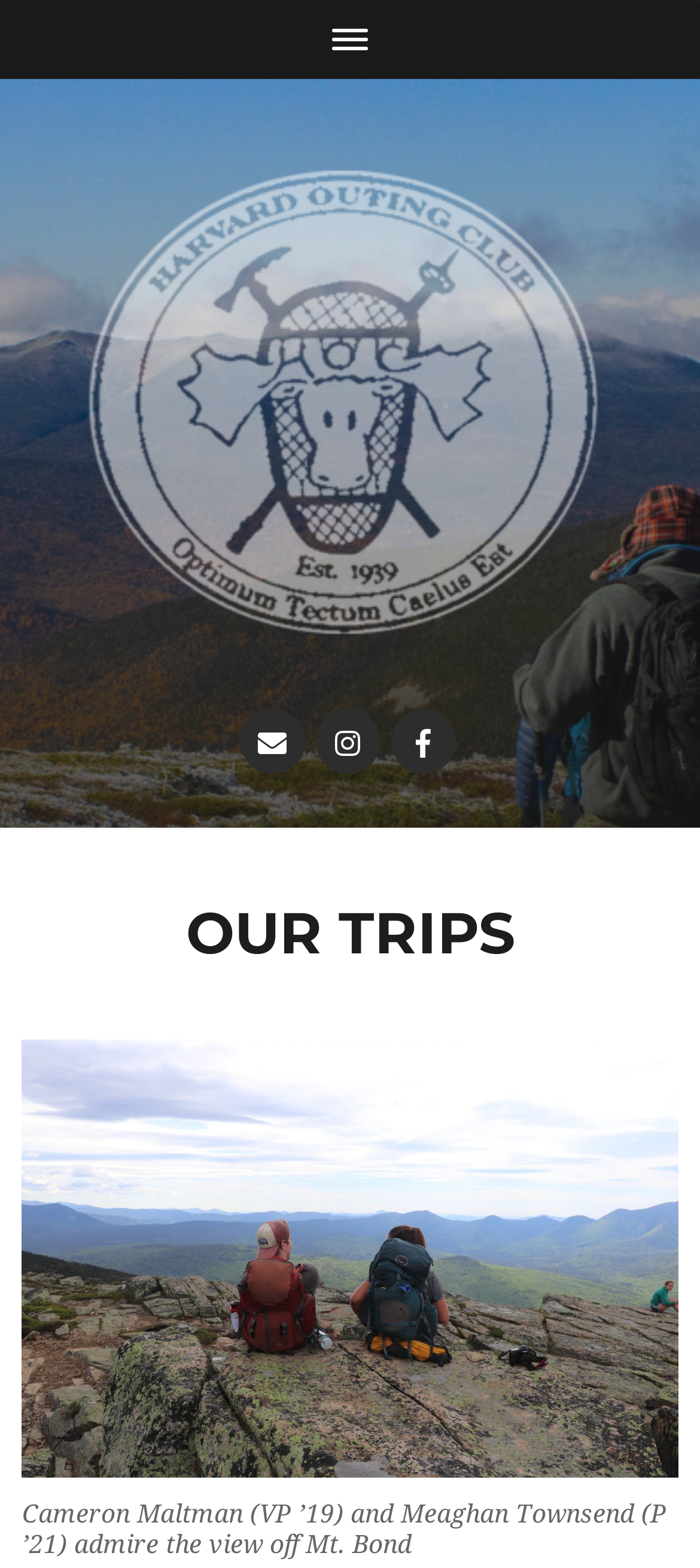Summarize the contents and layout of the webpage in detail.

The webpage is about the Harvard Outing Club's trips. At the top, there is a button spanning the entire width of the page. Below the button, there is a prominent link with the text "HARVARD OUTING CLUB" accompanied by an image on its left side, taking up most of the page's width. 

On the right side of the page, there are three social media links, namely Email, Instagram, and Facebook, positioned horizontally next to each other. 

Further down, there is a large heading that reads "OUR TRIPS". Below the heading, there is a figure that occupies the full width of the page, with a figcaption at the bottom. The figcaption contains a descriptive text about a photo, stating "Cameron Maltman (VP ’19) and Meaghan Townsend (P ’21) admire the view off Mt. Bond".